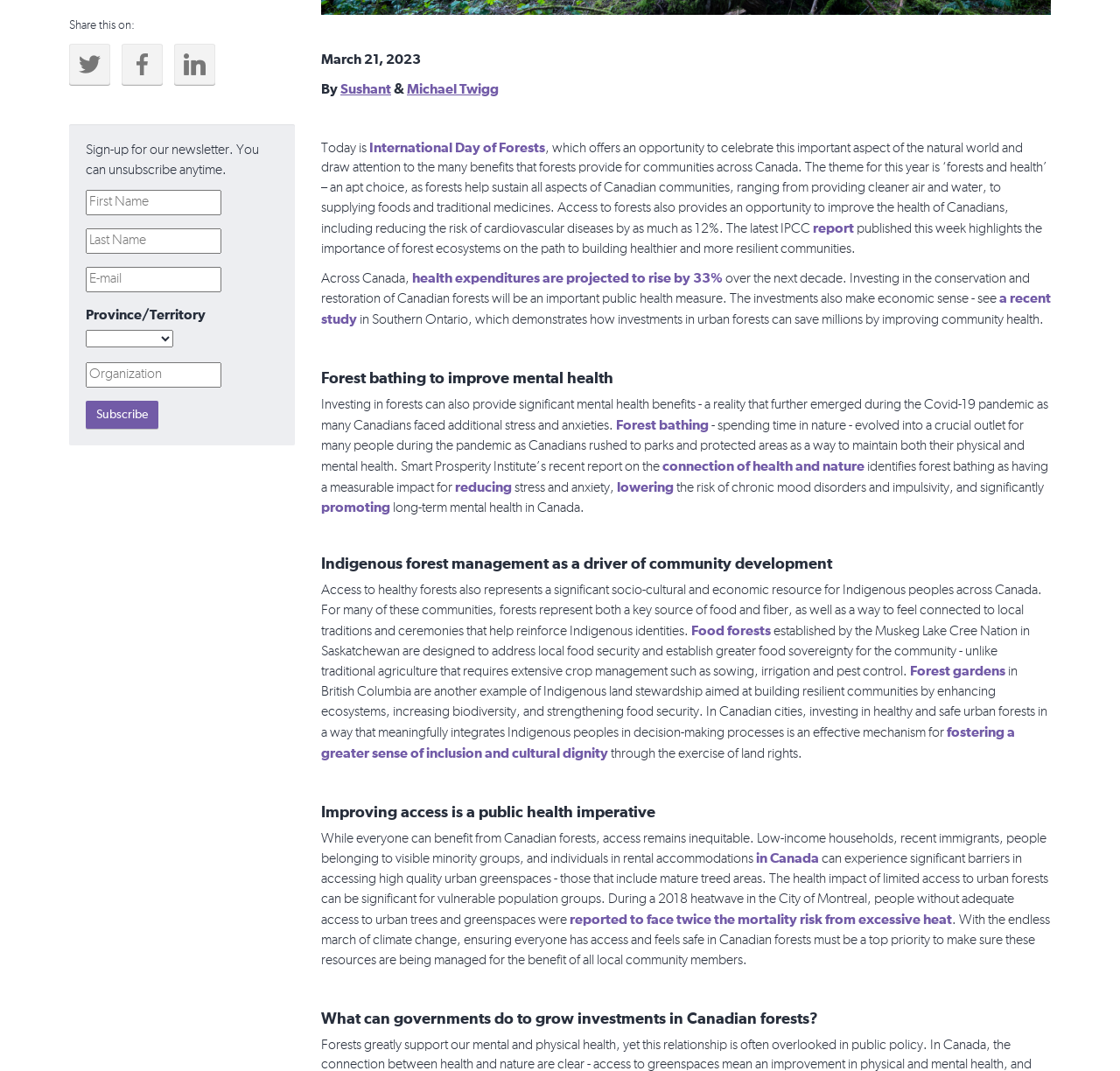Given the description of the UI element: "Examples", predict the bounding box coordinates in the form of [left, top, right, bottom], with each value being a float between 0 and 1.

None